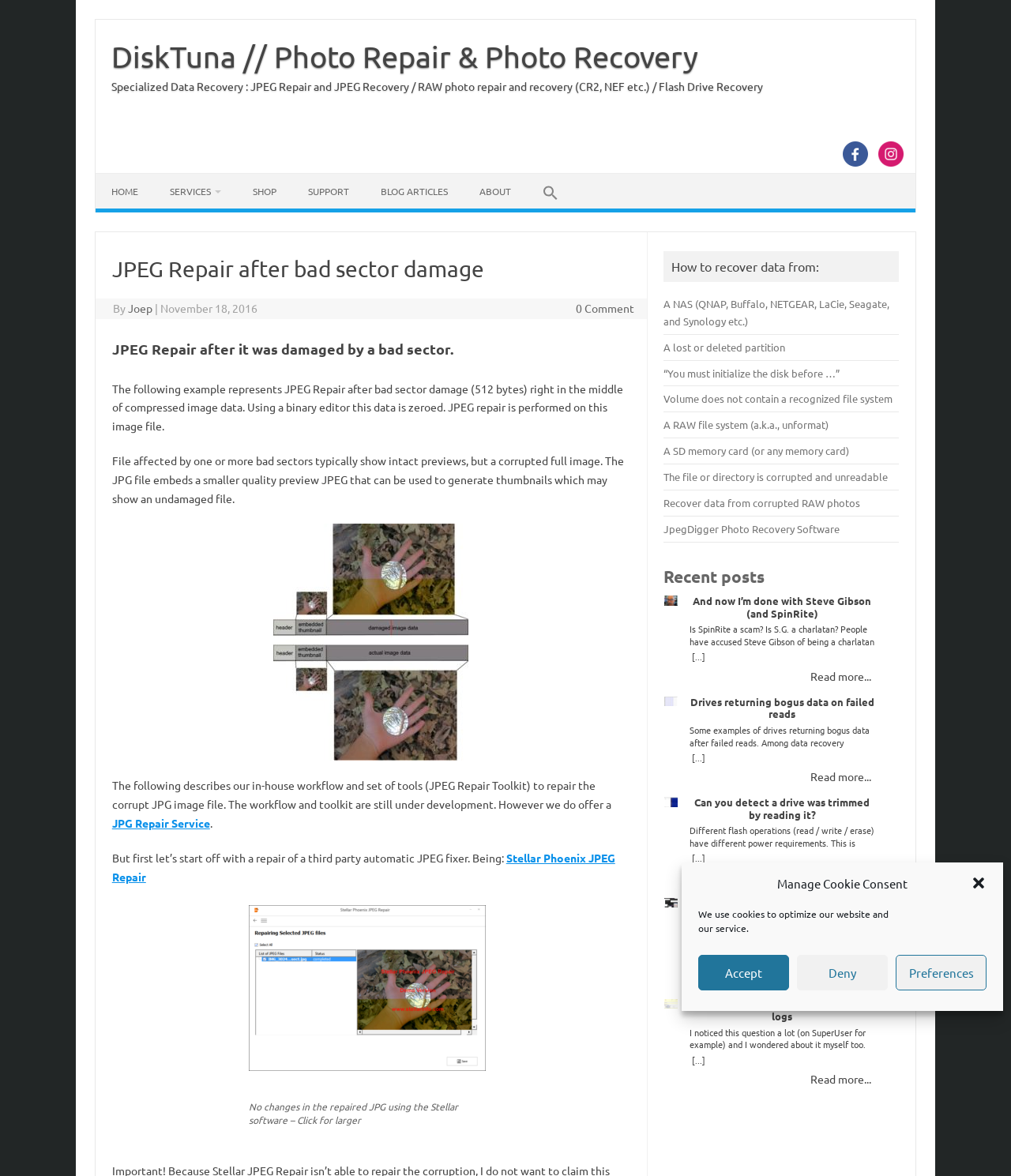Describe the entire webpage, focusing on both content and design.

The webpage is about JPEG repair and photo recovery services offered by DiskTuna. At the top, there is a dialog box for managing cookie consent with buttons to close, accept, deny, or set preferences. Below this, there are links to skip to content, the website's logo, and a brief description of the company's services.

The main content of the webpage is divided into two sections. The left section has a heading "JPEG Repair after bad sector damage" and provides a detailed article about repairing JPEG files damaged by bad sectors. The article includes several paragraphs of text, links to related topics, and images illustrating the repair process.

The right section has a heading "How to recover data from" and lists various scenarios where data recovery is possible, such as from a NAS, lost or deleted partition, or corrupted RAW photos. Below this, there are recent posts with links to articles about data recovery and photo repair.

At the bottom of the page, there are links to the website's home, services, shop, support, blog articles, and about pages, as well as a search icon.